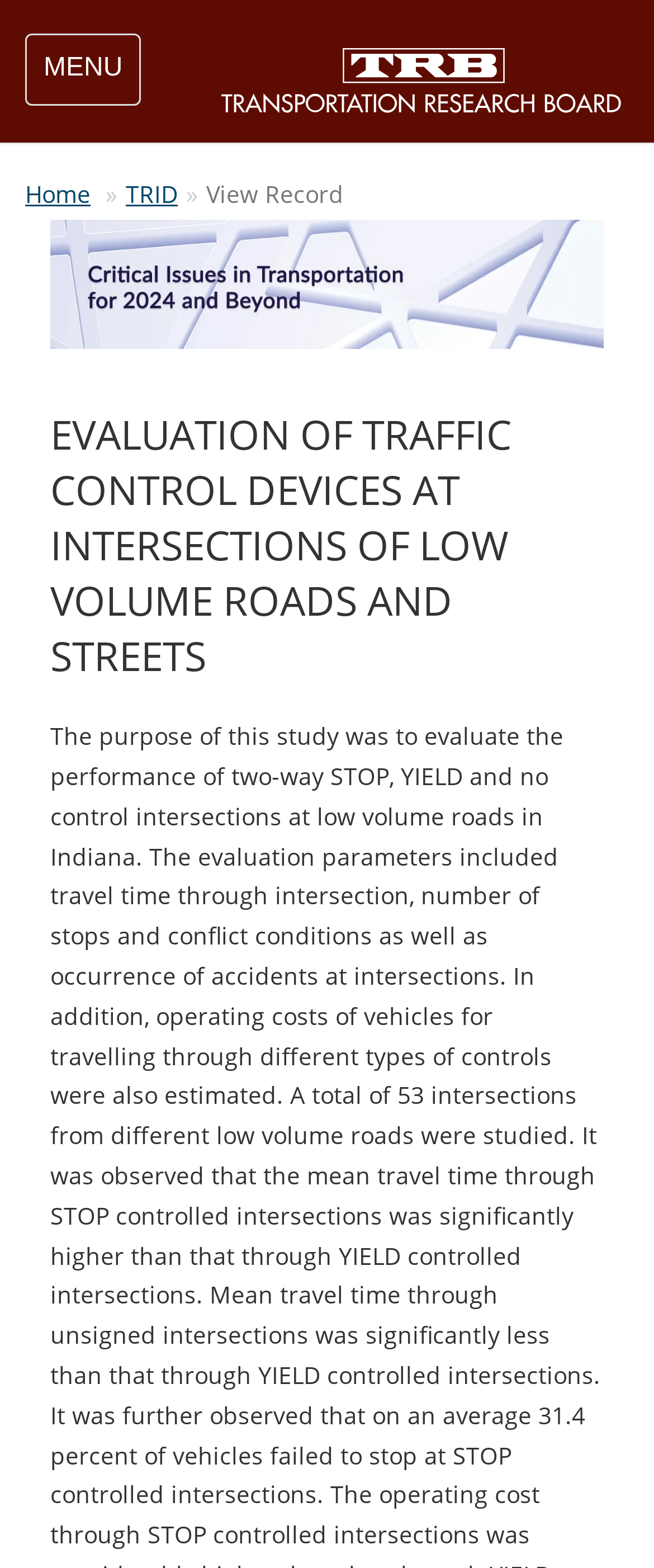How many elements are in the bottom navigation menu?
Please look at the screenshot and answer using one word or phrase.

4